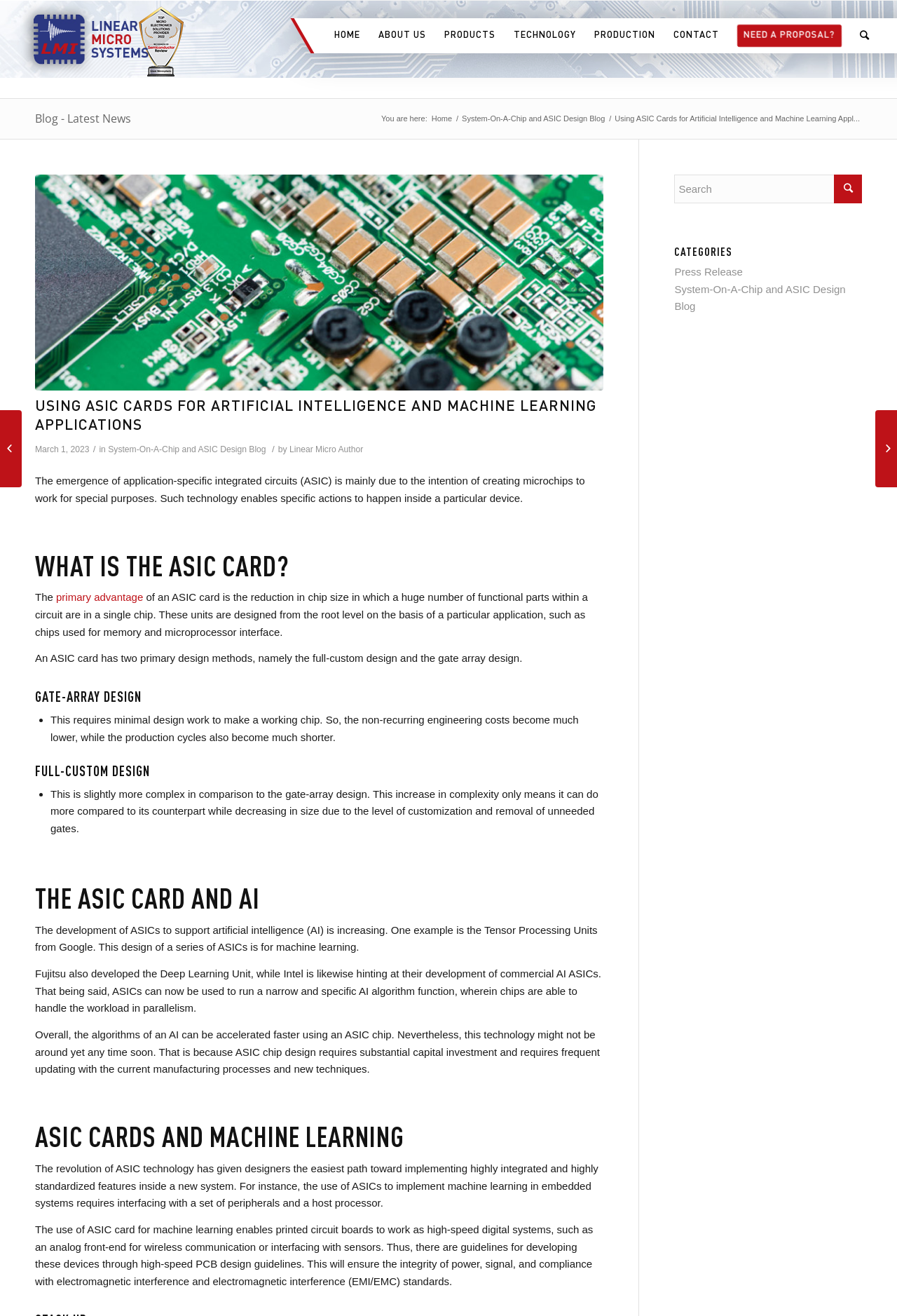Kindly provide the bounding box coordinates of the section you need to click on to fulfill the given instruction: "View the 'THE IMPACT OF PROCESS TECHNOLOGY SCALING ON MIXED SIGNAL ASIC DESIGN' article".

[0.0, 0.312, 0.024, 0.37]